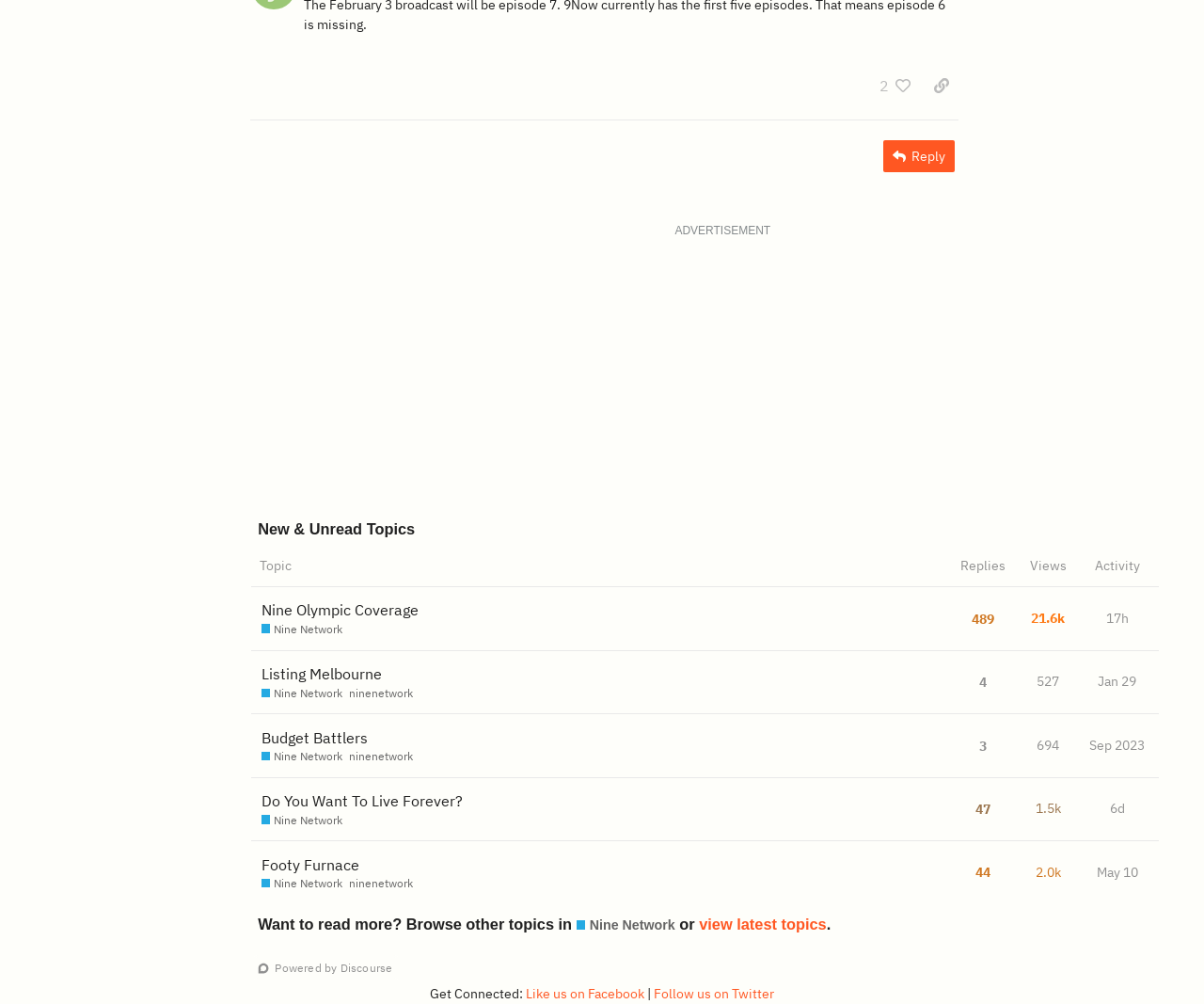What is the purpose of the 'Reply' button?
Please provide an in-depth and detailed response to the question.

The 'Reply' button is located below the post content, indicating that it is intended for users to respond to the post. Its position and label suggest that it allows users to engage in a conversation with the post author or other users.